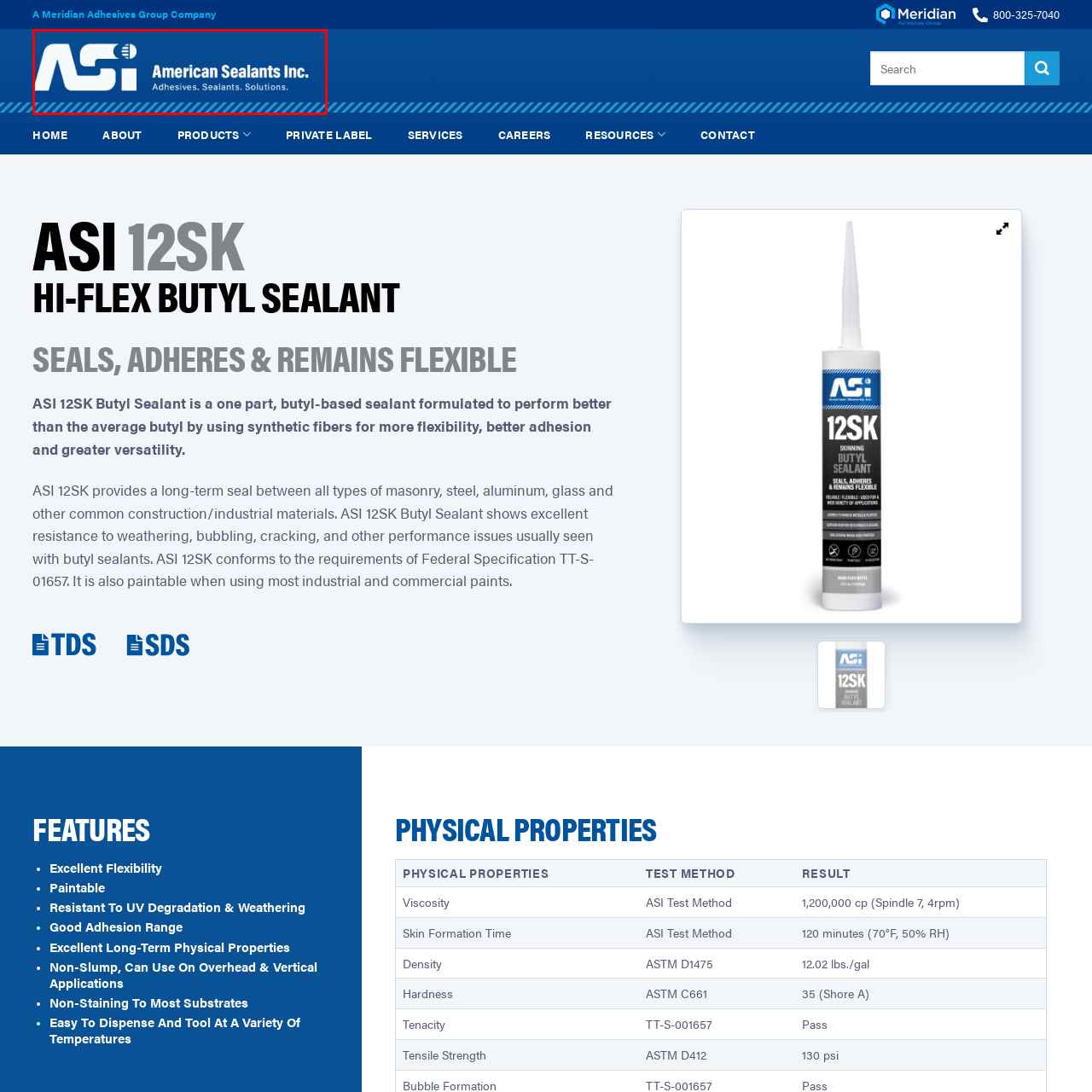What is the typography style of the initials 'ASI'?
Examine the image enclosed within the red bounding box and provide a comprehensive answer relying on the visual details presented in the image.

The design includes the initials 'ASI' in a bold, modern typography, accompanied by the full name 'American Sealants Inc.' positioned beneath it, which reflects a professional and innovative approach.